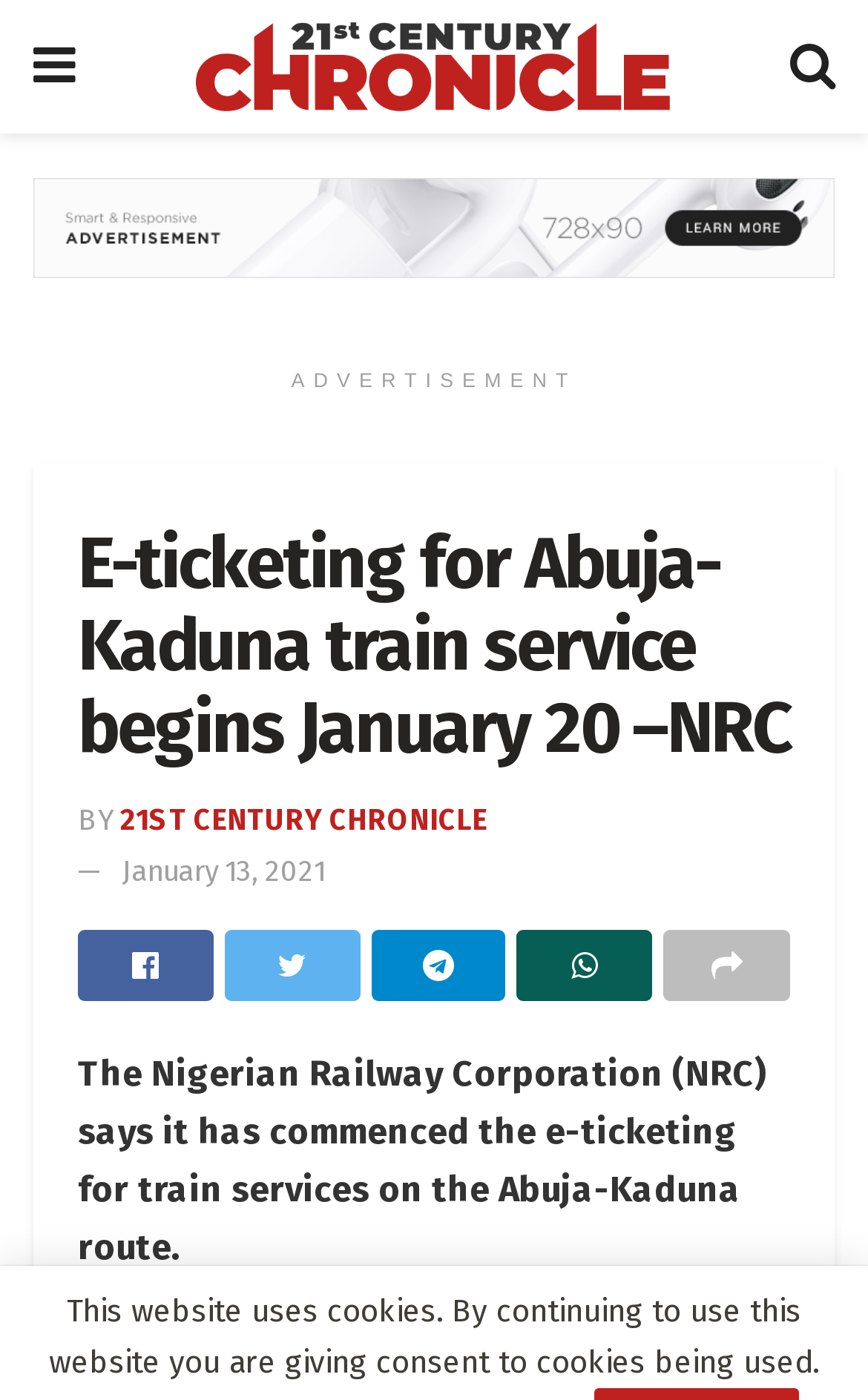Determine the bounding box for the UI element described here: "January 13, 2021".

[0.141, 0.609, 0.374, 0.633]